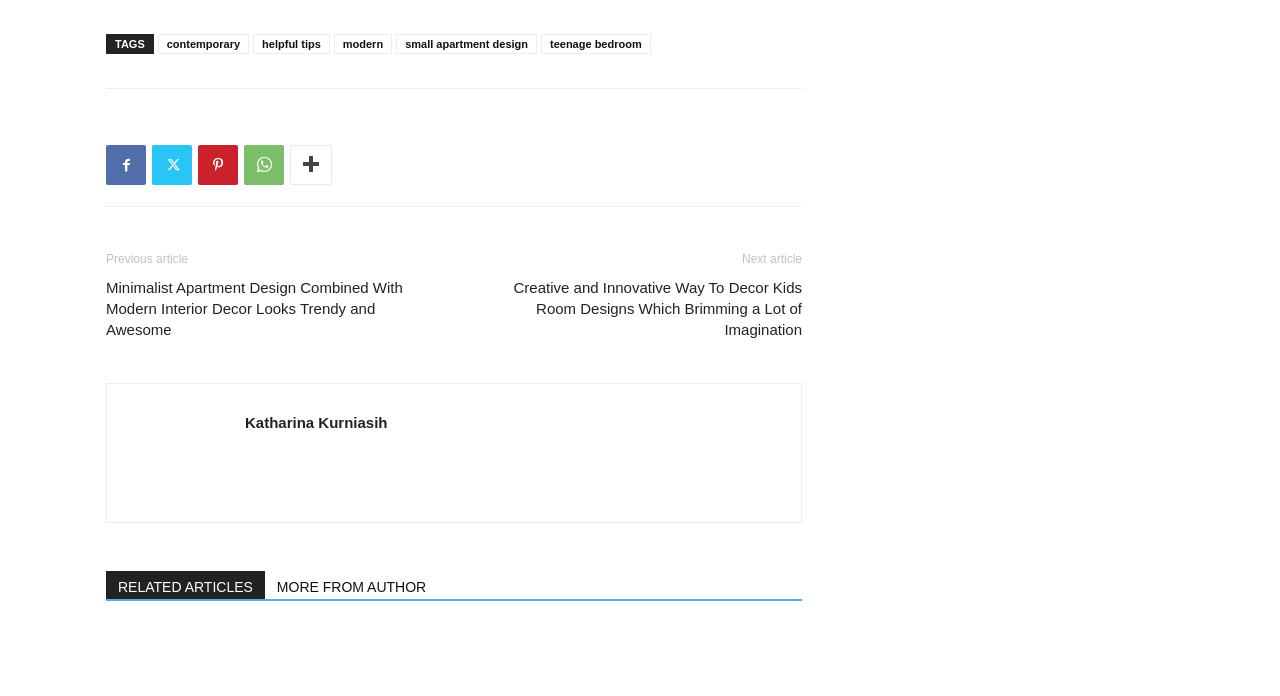Please find the bounding box coordinates of the section that needs to be clicked to achieve this instruction: "read the previous article".

[0.083, 0.363, 0.147, 0.383]